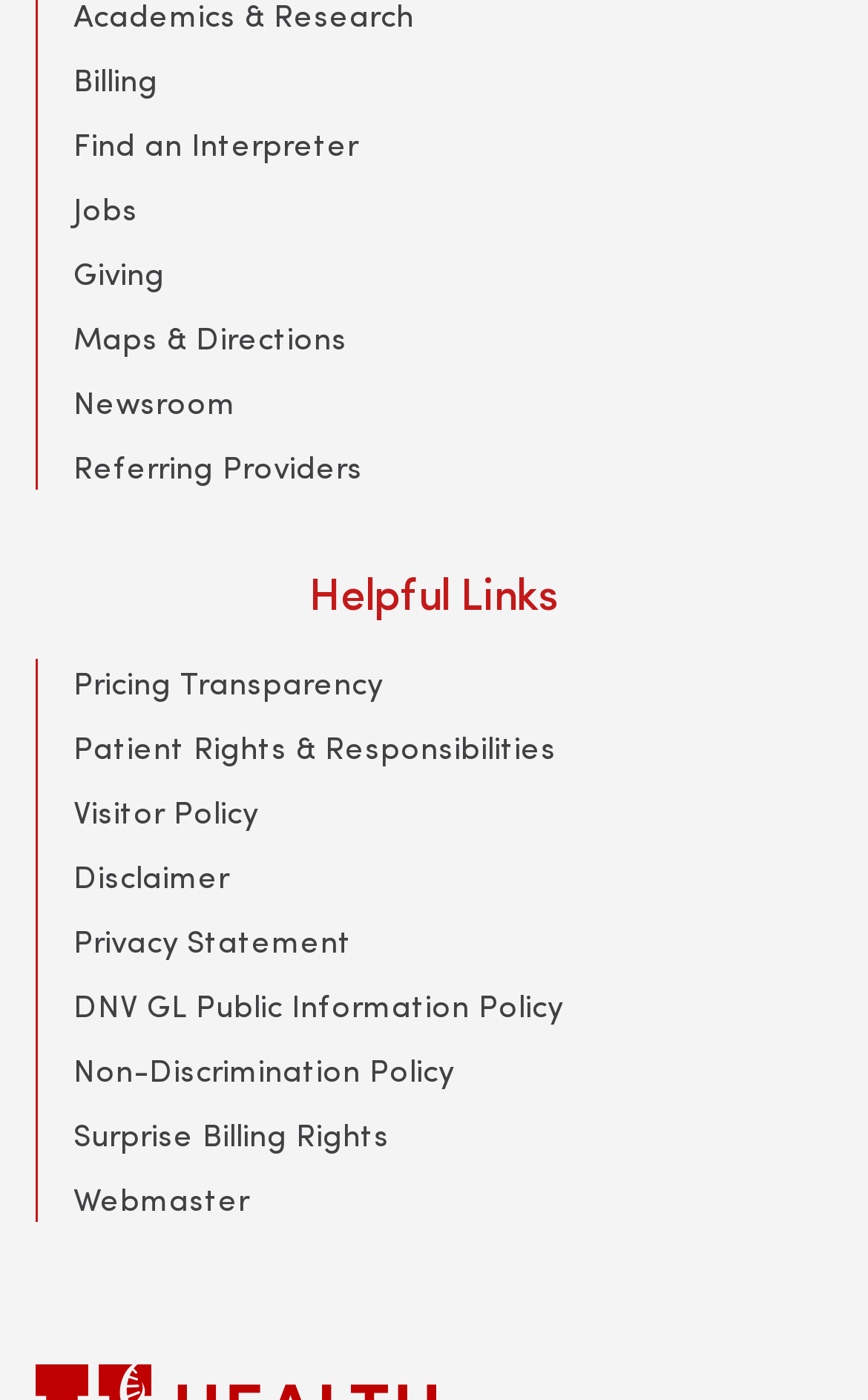Extract the bounding box for the UI element that matches this description: "Jobs".

[0.085, 0.134, 0.159, 0.164]